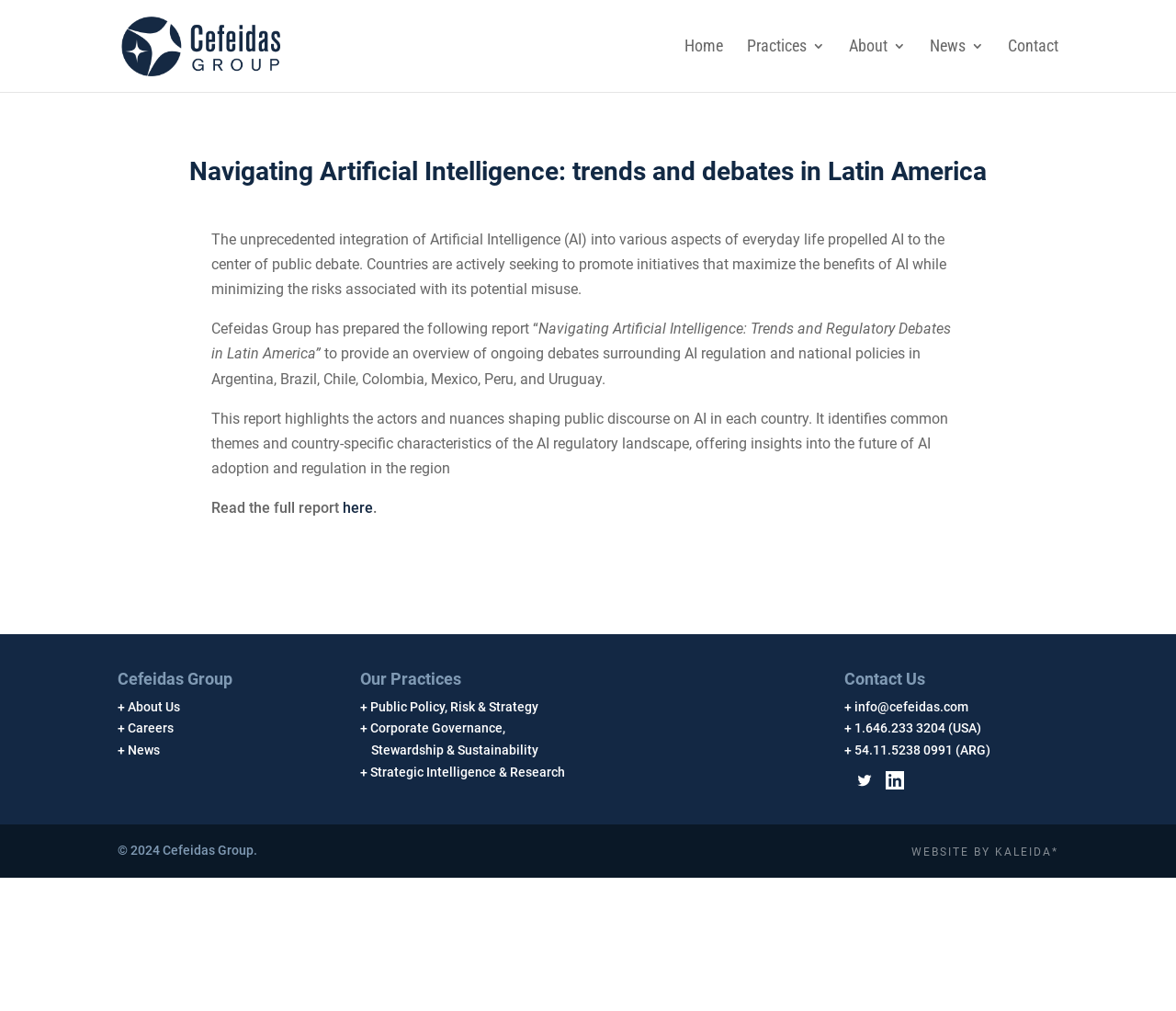Identify the bounding box coordinates of the region that needs to be clicked to carry out this instruction: "read the full report". Provide these coordinates as four float numbers ranging from 0 to 1, i.e., [left, top, right, bottom].

[0.292, 0.494, 0.318, 0.511]